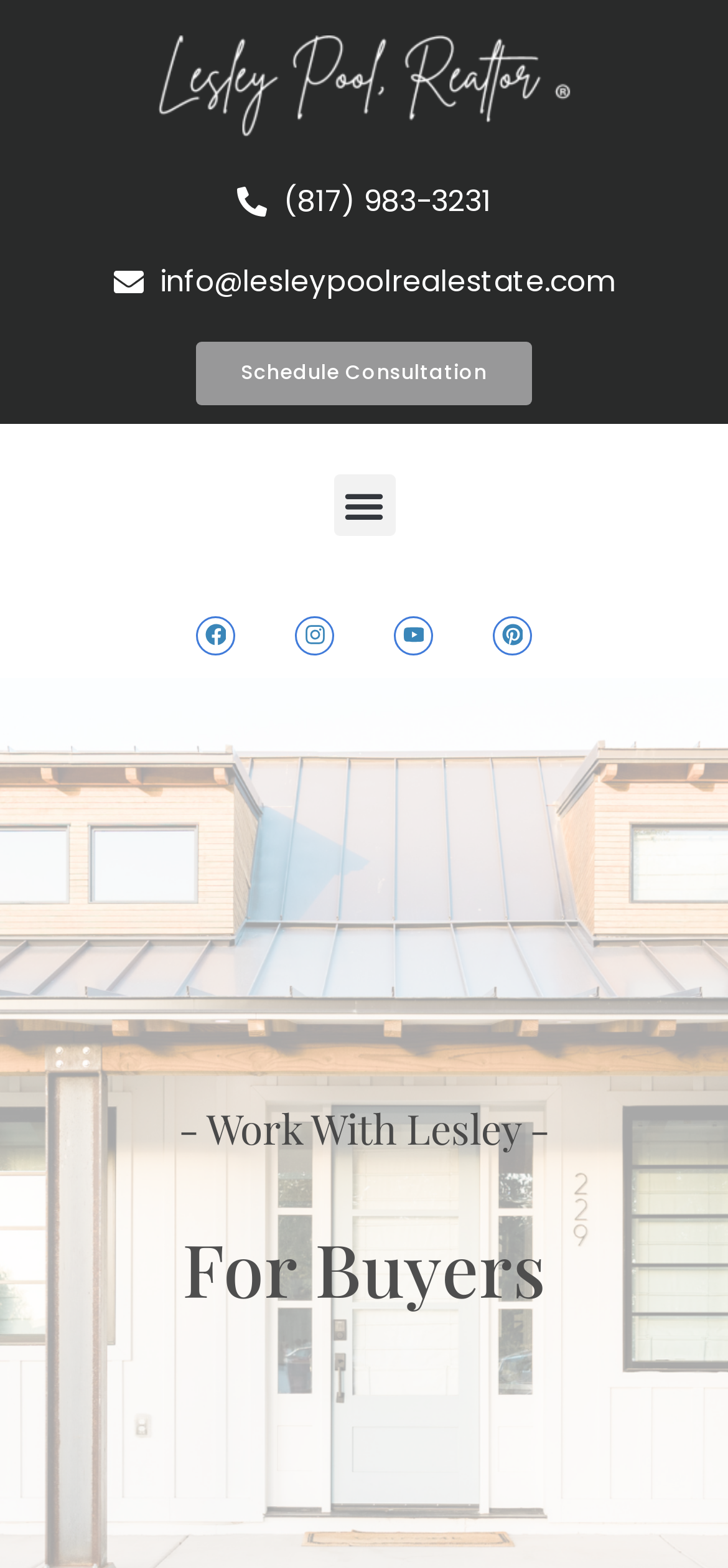What is the purpose of the 'Schedule Consultation' link?
Provide a one-word or short-phrase answer based on the image.

To schedule a consultation